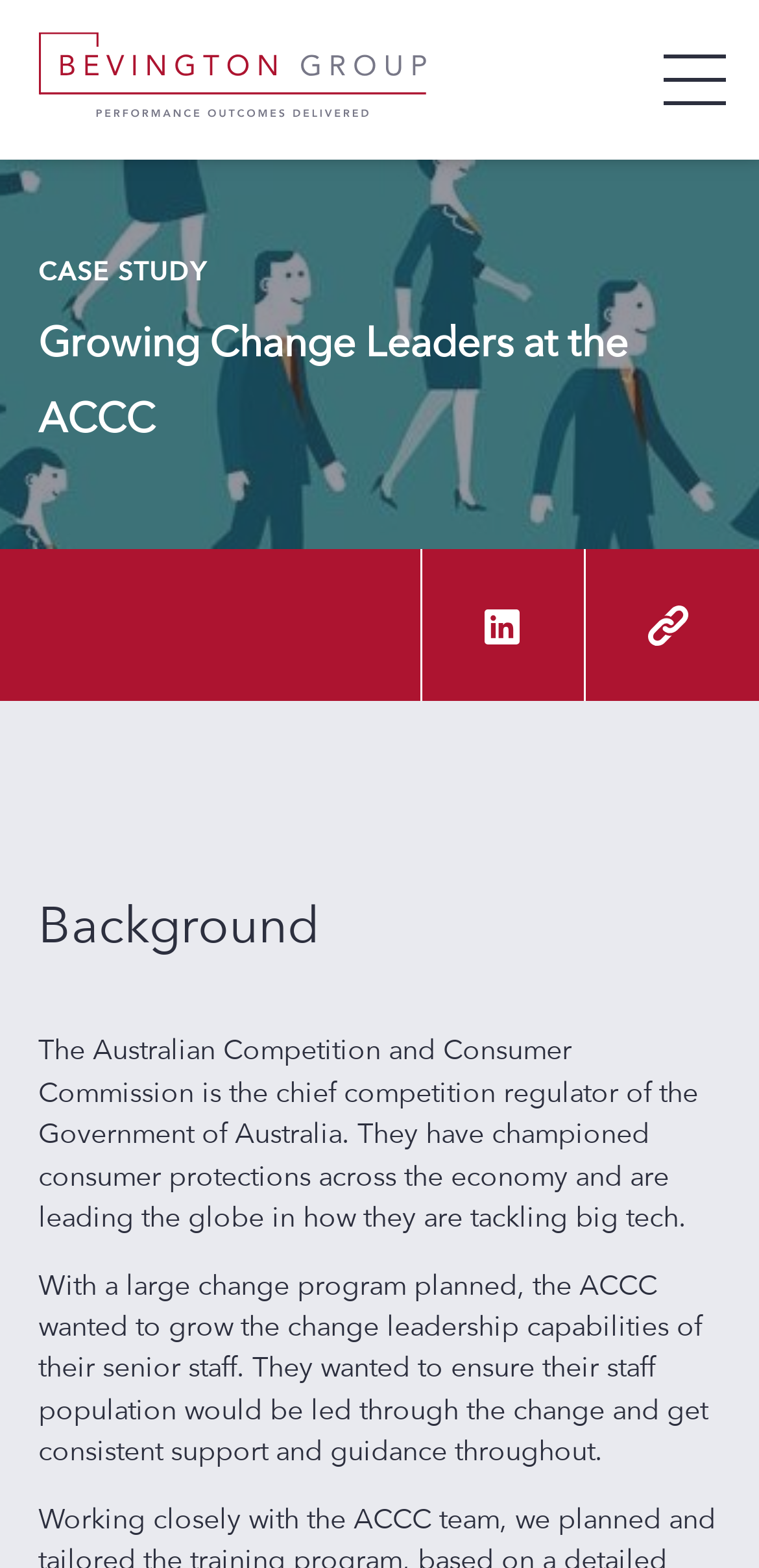Refer to the image and provide a thorough answer to this question:
What is the type of content presented on the webpage?

The answer can be found in the heading element with the text 'CASE STUDY' which indicates that the type of content presented on the webpage is a case study.